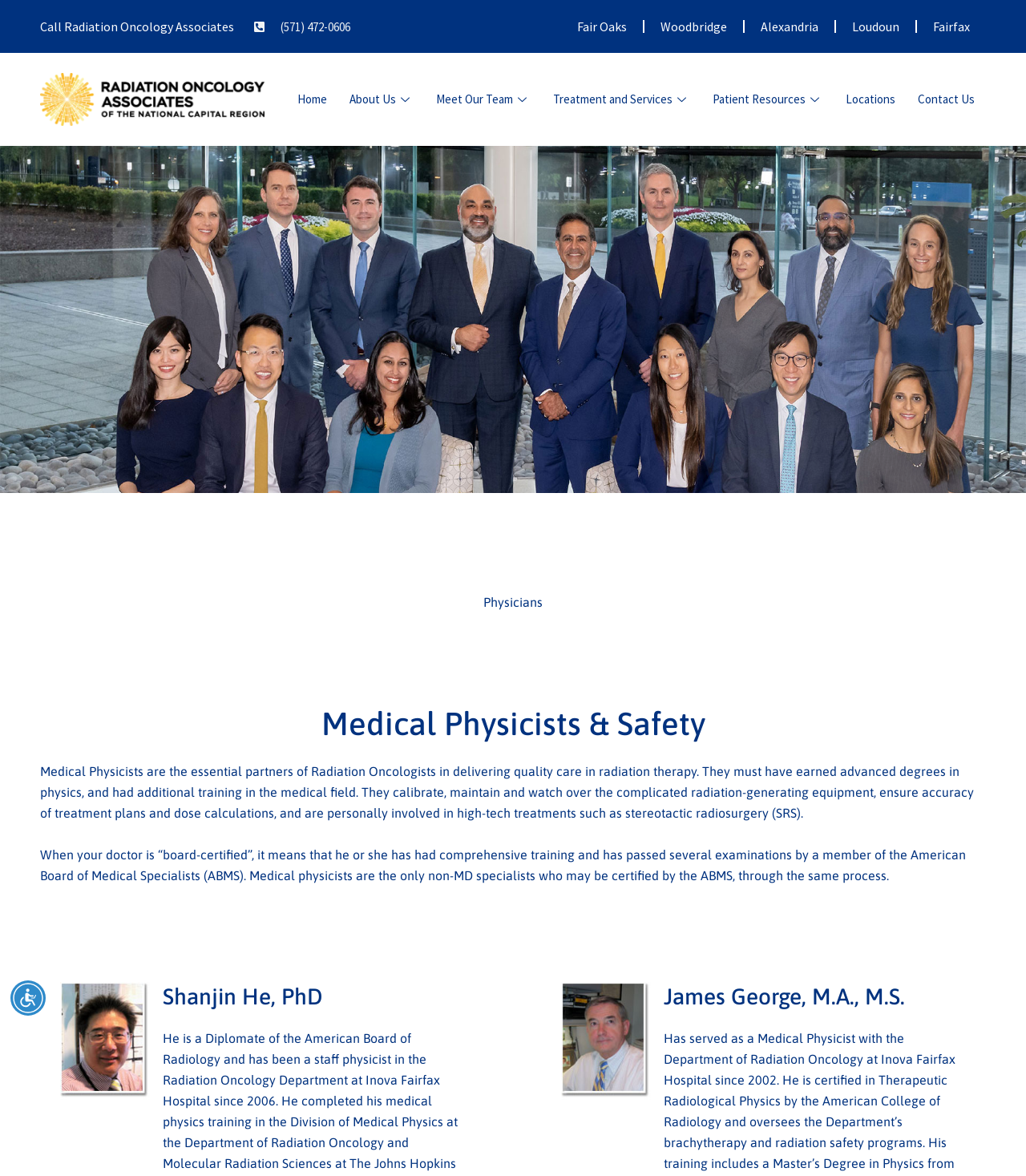Please provide a detailed answer to the question below by examining the image:
How many medical physicists are listed on the webpage?

I counted the number of heading elements with the names of medical physicists, which are 'Shanjin He, PhD' and 'James George, M.A., M.S.'. These headings are located at the bottom of the page, below the text describing the role of Medical Physicists.